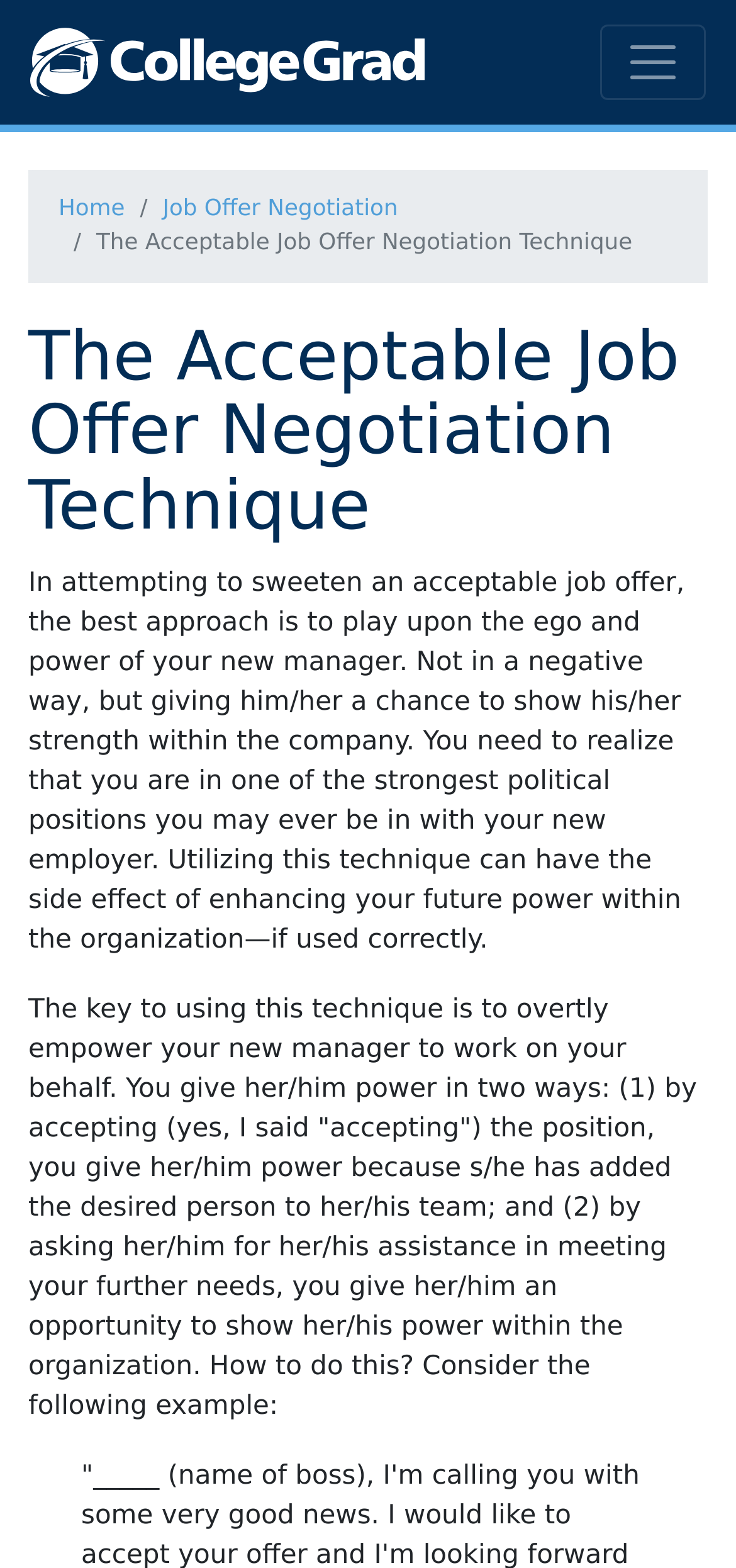Respond with a single word or short phrase to the following question: 
What is the purpose of giving power to the new manager?

To show strength within the company